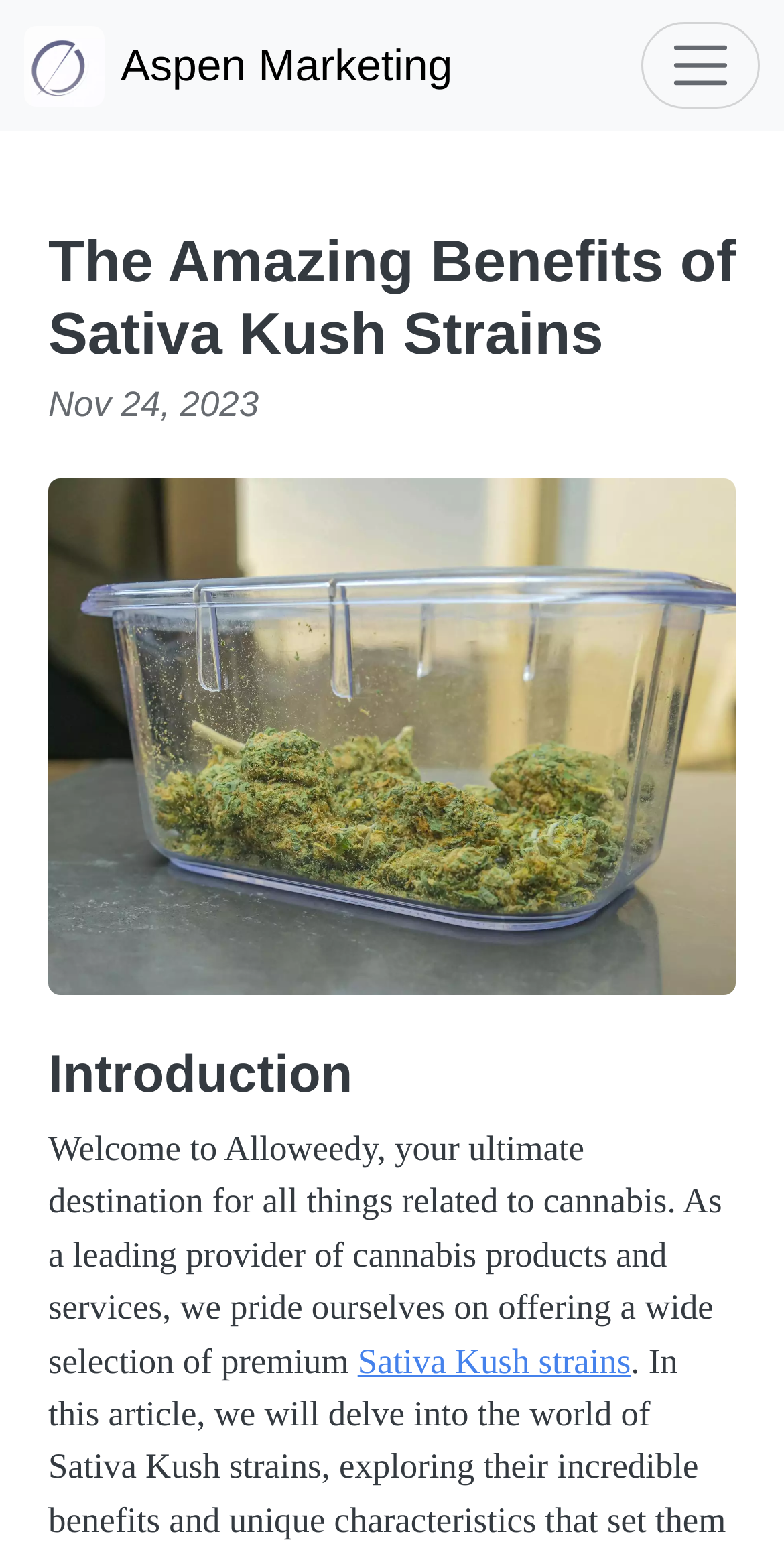Provide your answer in one word or a succinct phrase for the question: 
What is the purpose of the 'Toggle navigation' button?

To control navigation